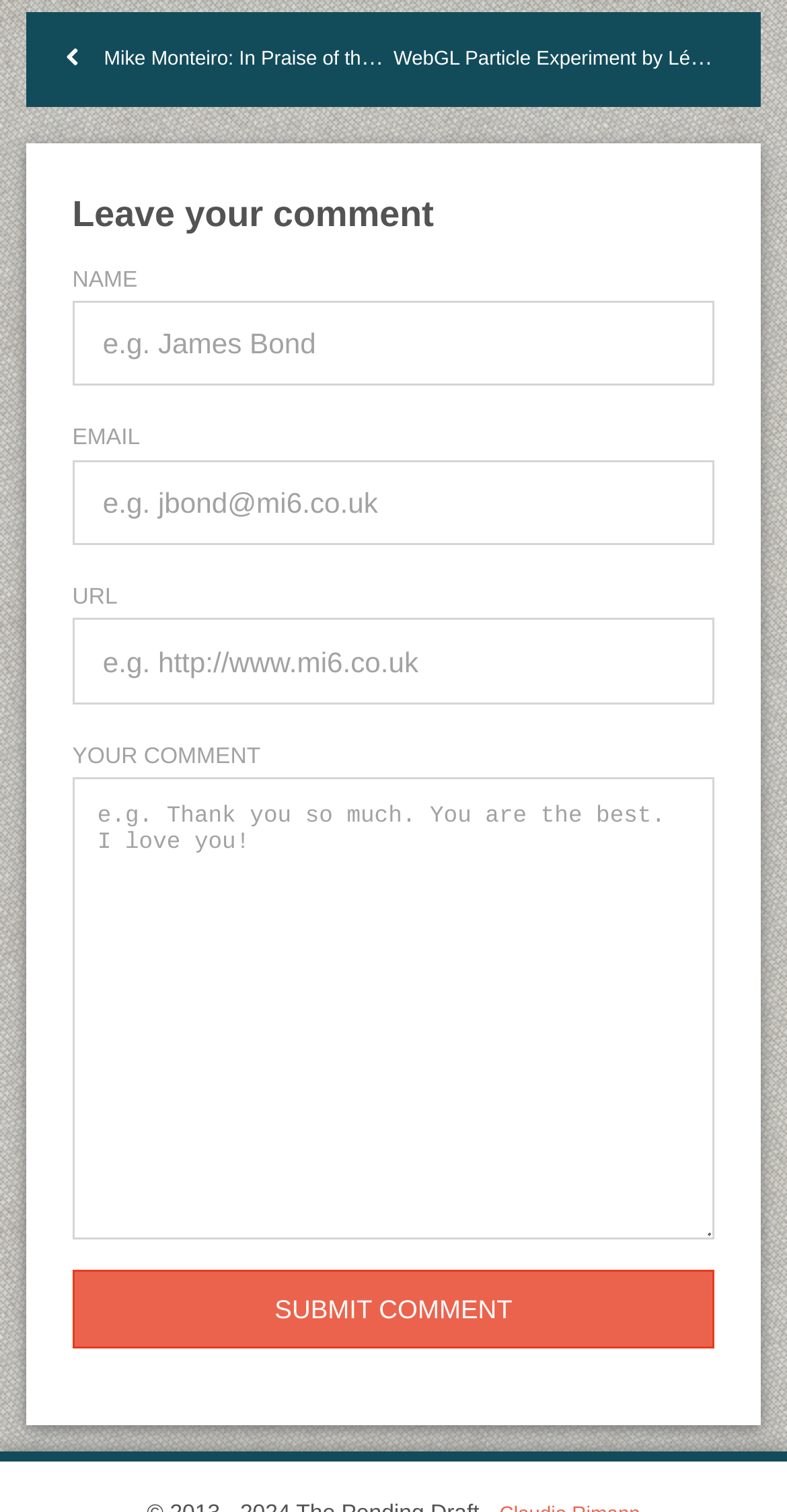How many fields are required to leave a comment?
Give a one-word or short phrase answer based on the image.

None